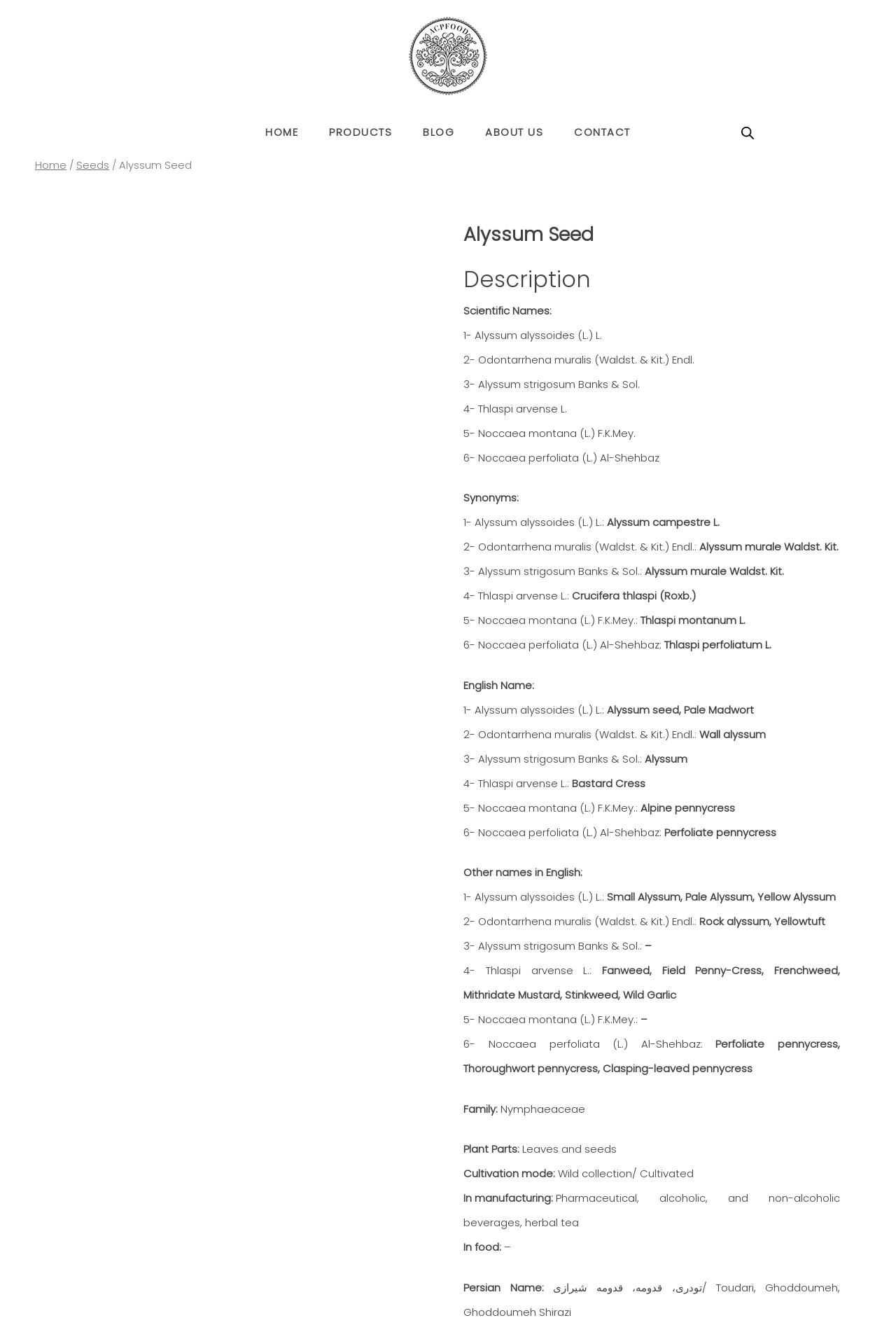Generate a detailed explanation of the webpage's features and information.

This webpage is about Alyssum seeds, specifically providing information about the product and its various aspects. At the top, there is a logo of ACPFOOD, followed by a navigation menu with links to HOME, PRODUCTS, BLOG, ABOUT US, and CONTACT. Below the navigation menu, there is a breadcrumb navigation showing the current page's location as "Home / Seeds / Alyssum Seed".

The main content of the page is divided into sections, starting with a heading "Alyssum Seed" followed by a description section. This section provides scientific names, synonyms, and English names for different types of Alyssum seeds. The section also lists other names in English for each type of seed.

Below the description section, there is a section about the family of the plant, which is Nymphaeaceae. This is followed by sections on plant parts used, cultivation mode, and uses in manufacturing and food.

At the bottom of the page, there are social media links to share the post with friends, along with a call-to-action text "Share this post with your friends!". The social media links include Facebook and Twitter.

On the left side of the page, there are five social media links, and on the right side, there is a link to "Share This" with a Facebook and Twitter icon.